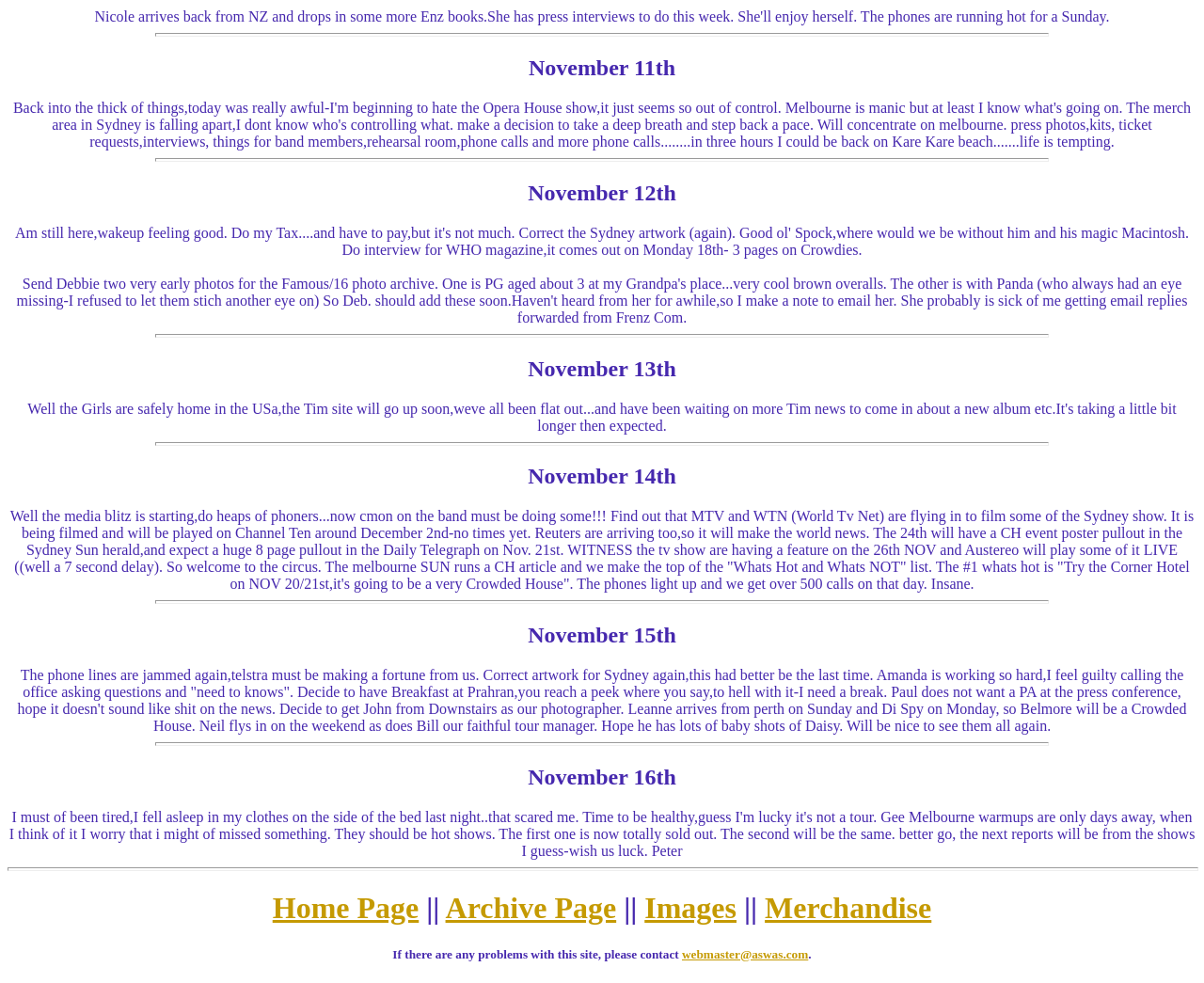Respond with a single word or phrase:
What is the topic of the text under the 'November 12th' heading?

Media blitz and TV show